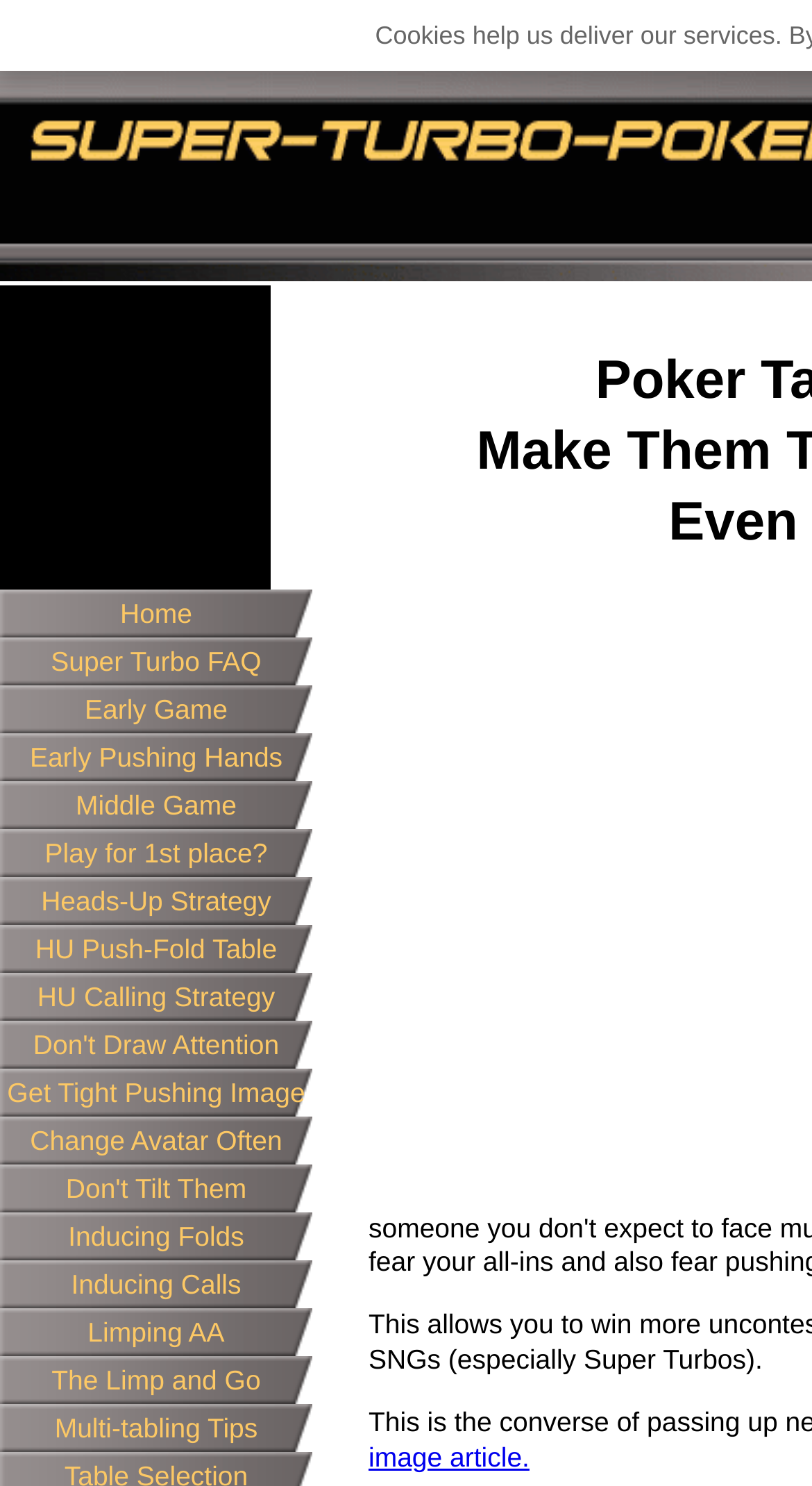Specify the bounding box coordinates for the region that must be clicked to perform the given instruction: "explore the HU Push-Fold Table".

[0.0, 0.622, 0.385, 0.655]